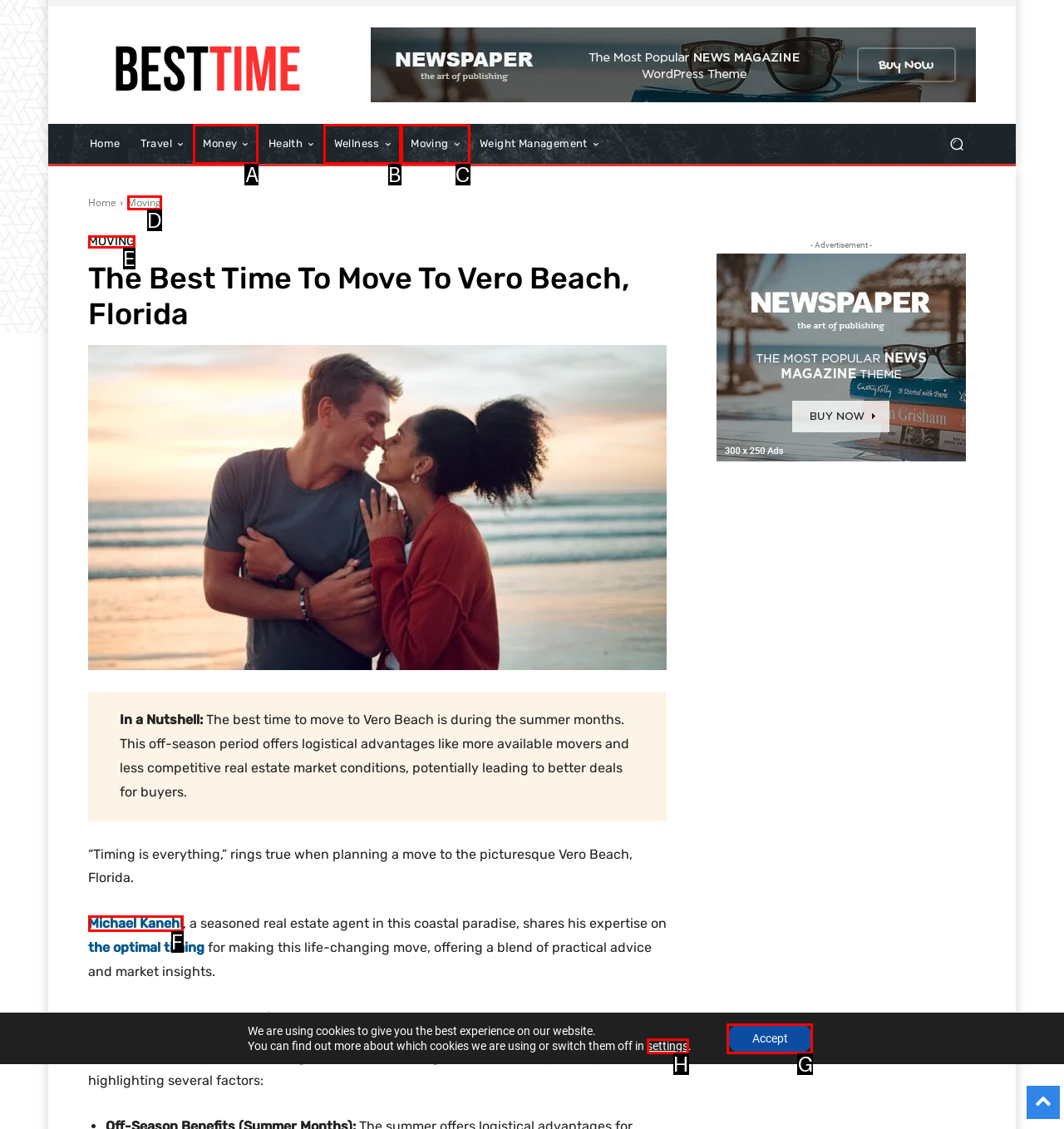Pick the HTML element that should be clicked to execute the task: Read the article by Michael Kanehl
Respond with the letter corresponding to the correct choice.

F